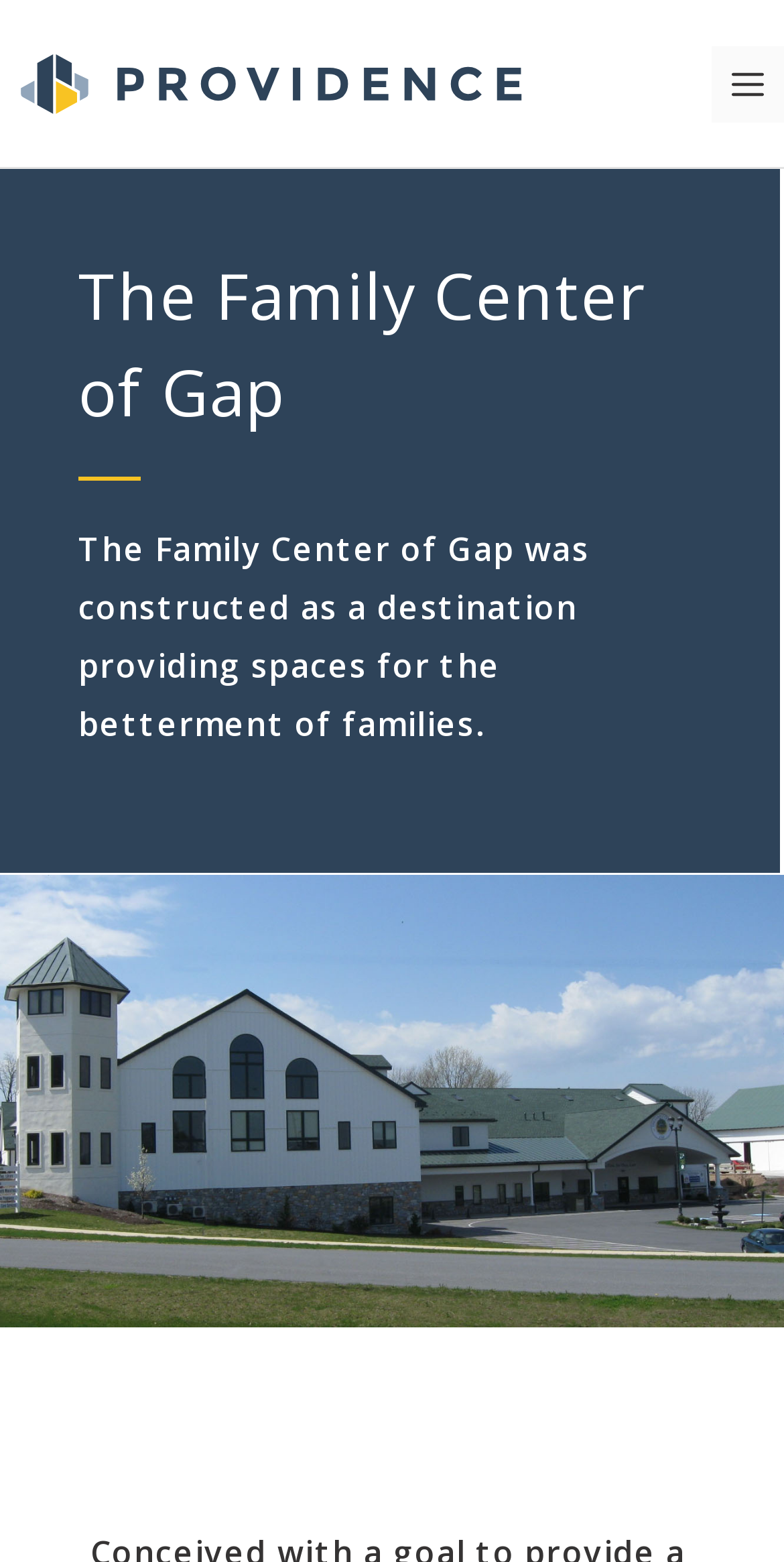What is the purpose of the Family Center?
Could you answer the question with a detailed and thorough explanation?

The webpage states that 'The Family Center of Gap was constructed as a destination providing spaces for the betterment of families', implying that the purpose of the center is to improve the lives of families.